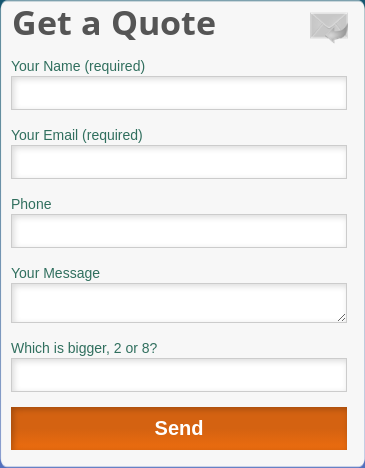How many fields are there for essential user information?
Provide a comprehensive and detailed answer to the question.

There are three fields for essential user information: 'Your Name (required)', 'Your Email (required)', and 'Phone', which allow customers to easily convey their contact details.